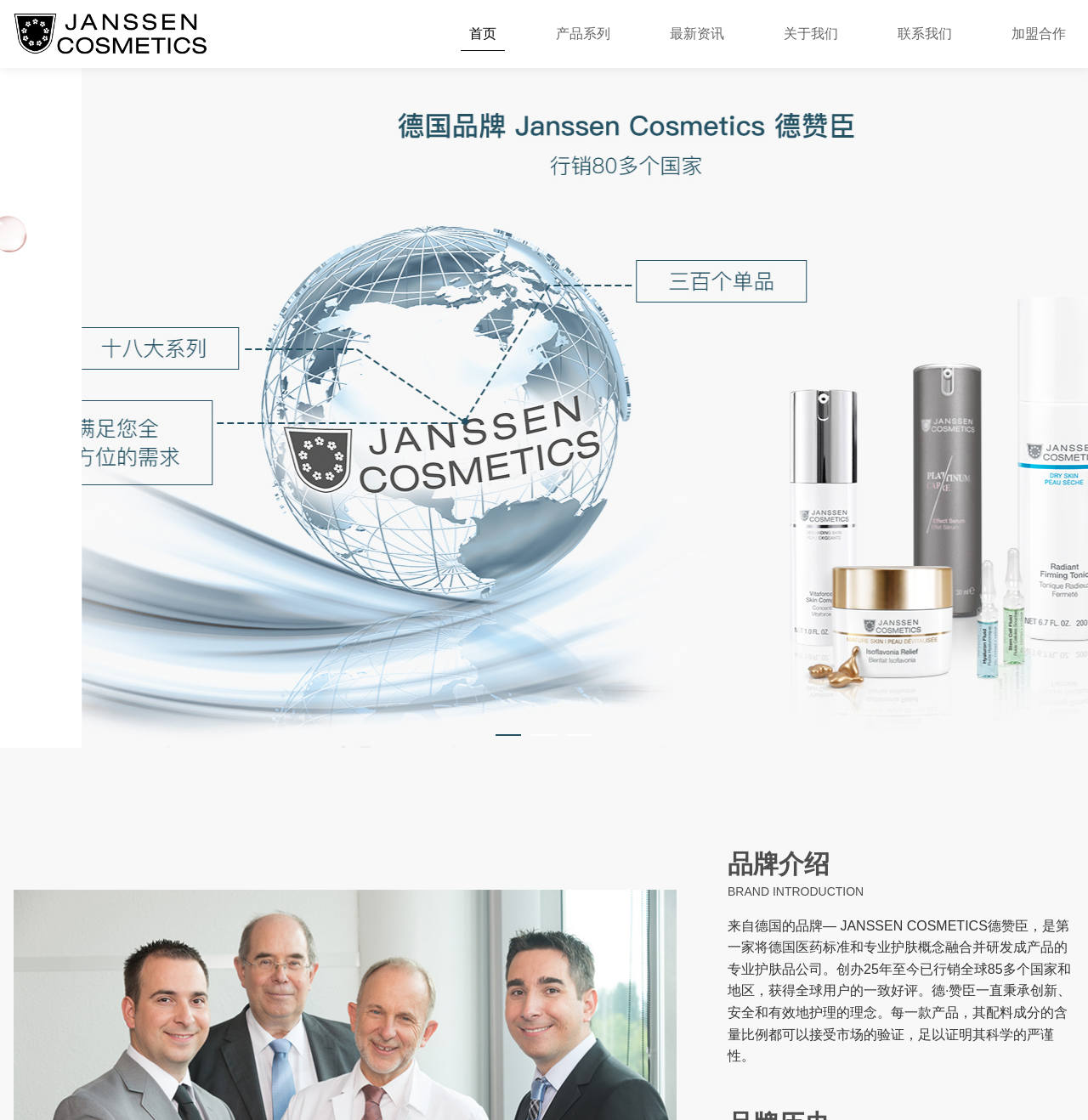Identify the bounding box coordinates of the section to be clicked to complete the task described by the following instruction: "read brand introduction". The coordinates should be four float numbers between 0 and 1, formatted as [left, top, right, bottom].

[0.669, 0.759, 0.988, 0.785]